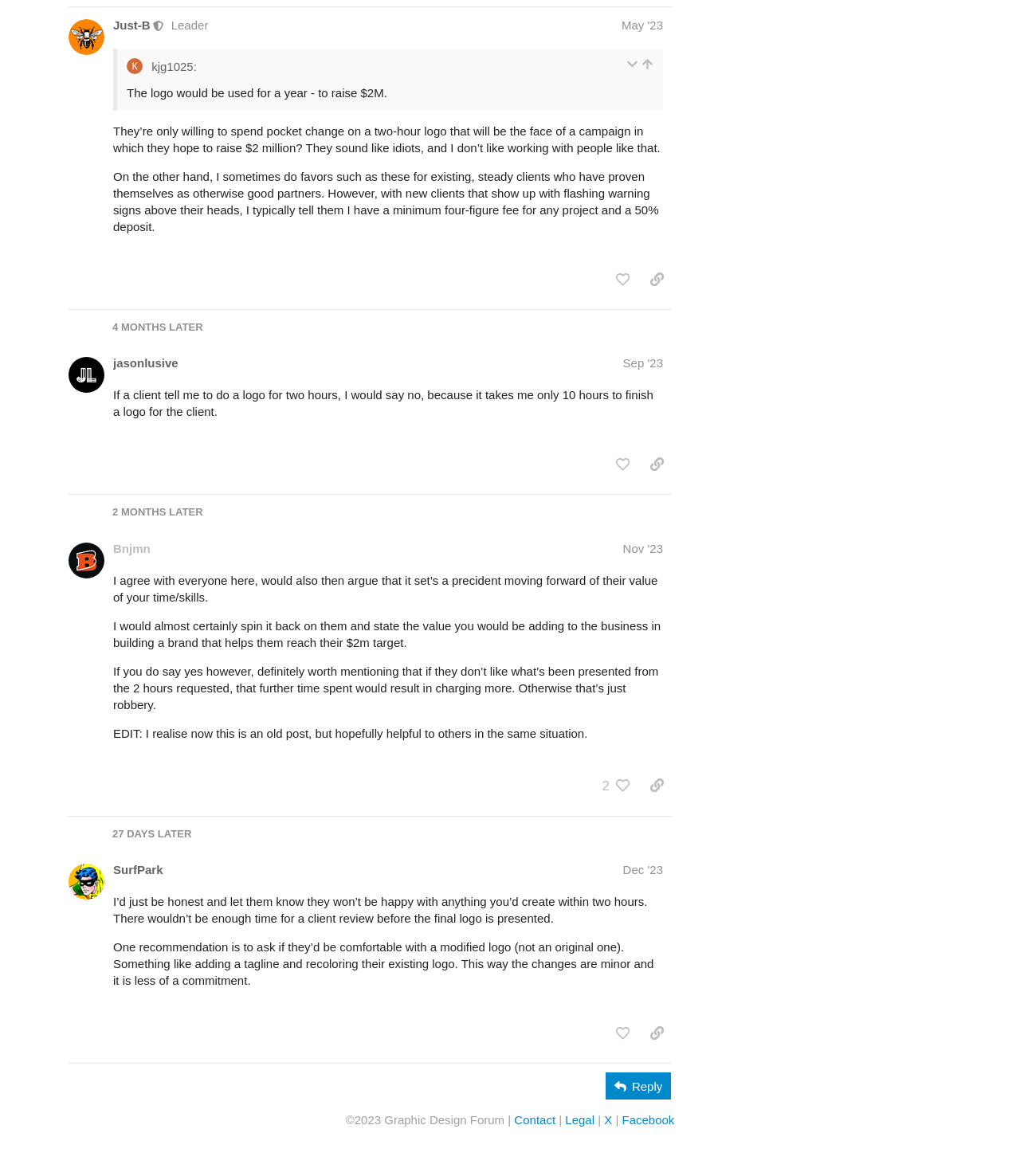Find the bounding box coordinates for the element that must be clicked to complete the instruction: "like this post". The coordinates should be four float numbers between 0 and 1, indicated as [left, top, right, bottom].

[0.596, 0.226, 0.625, 0.249]